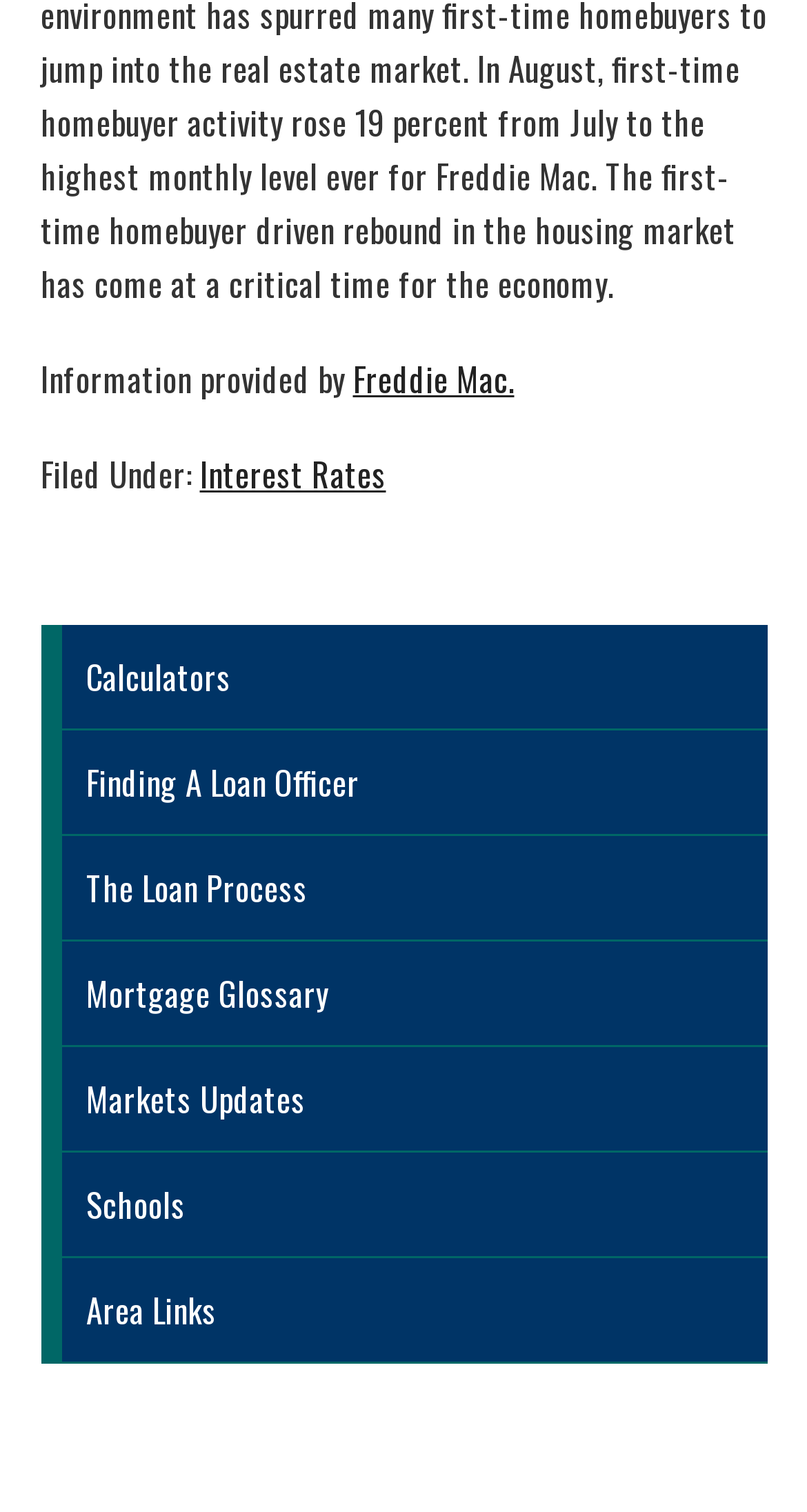Please identify the bounding box coordinates of the element I need to click to follow this instruction: "learn about The Loan Process".

[0.05, 0.553, 0.95, 0.623]